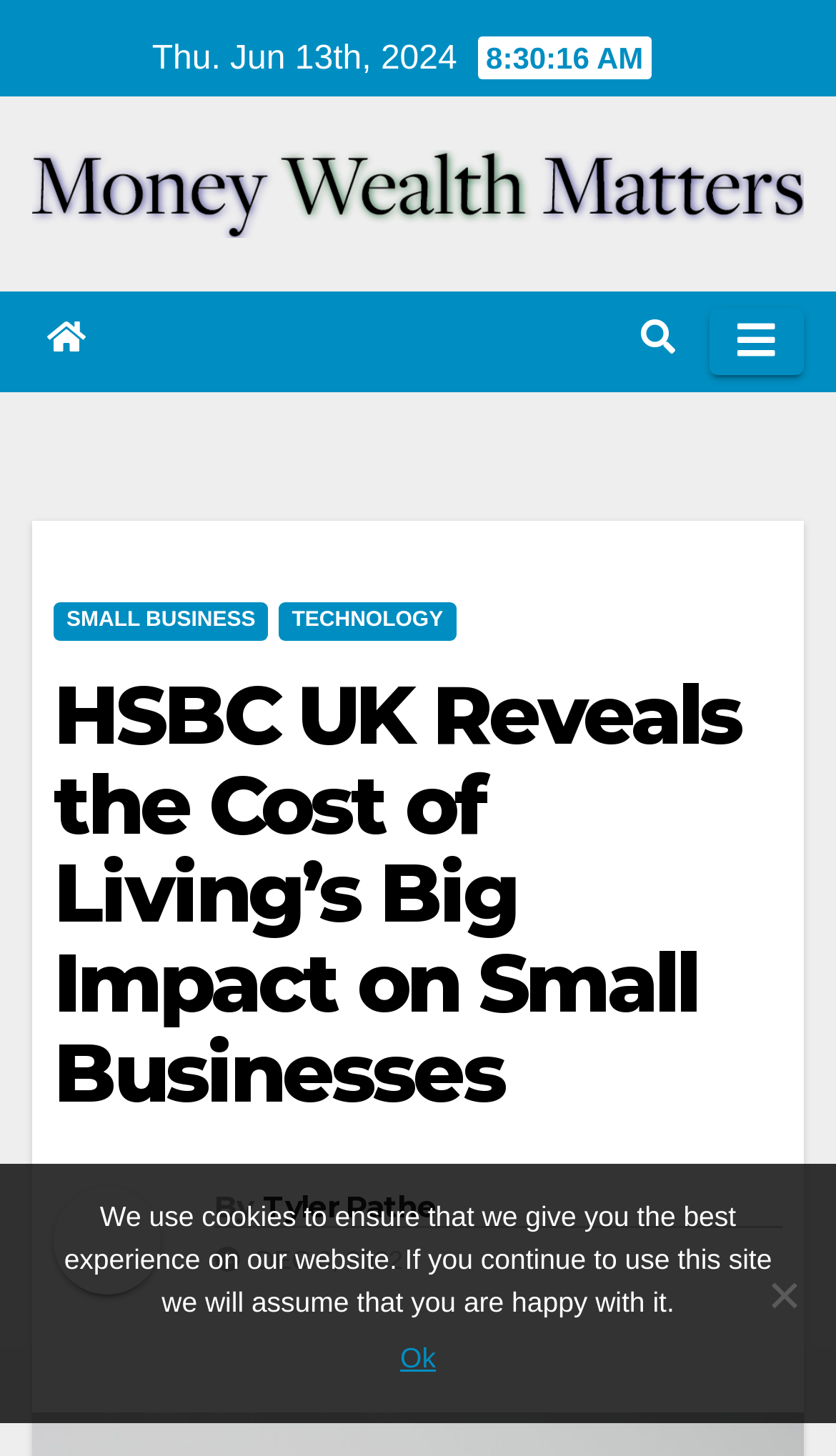What is the website section that the article belongs to?
From the image, provide a succinct answer in one word or a short phrase.

Money Wealth Matters